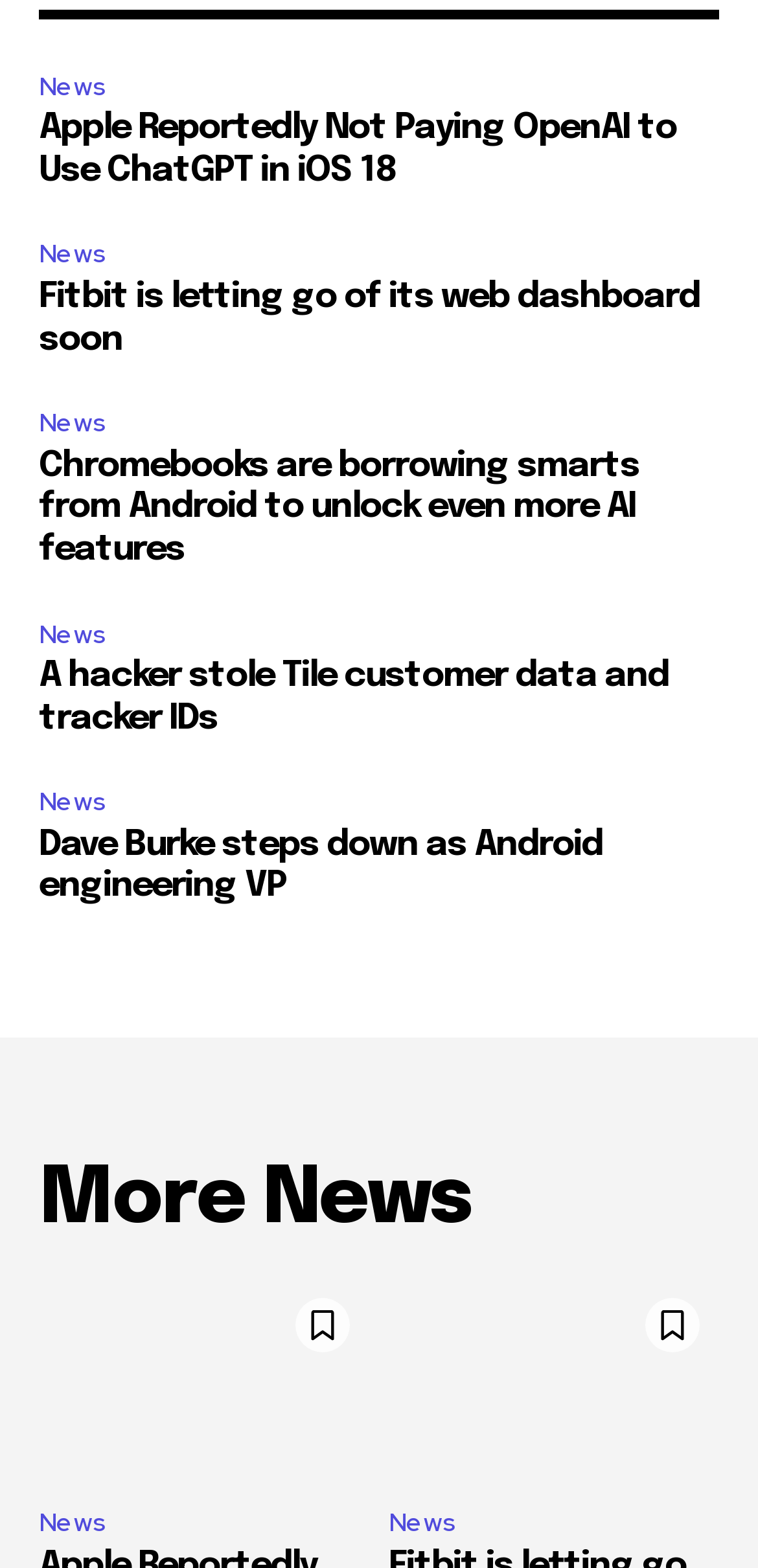Please identify the bounding box coordinates of the element that needs to be clicked to execute the following command: "Explore Chromebooks' AI features". Provide the bounding box using four float numbers between 0 and 1, formatted as [left, top, right, bottom].

[0.051, 0.285, 0.949, 0.365]